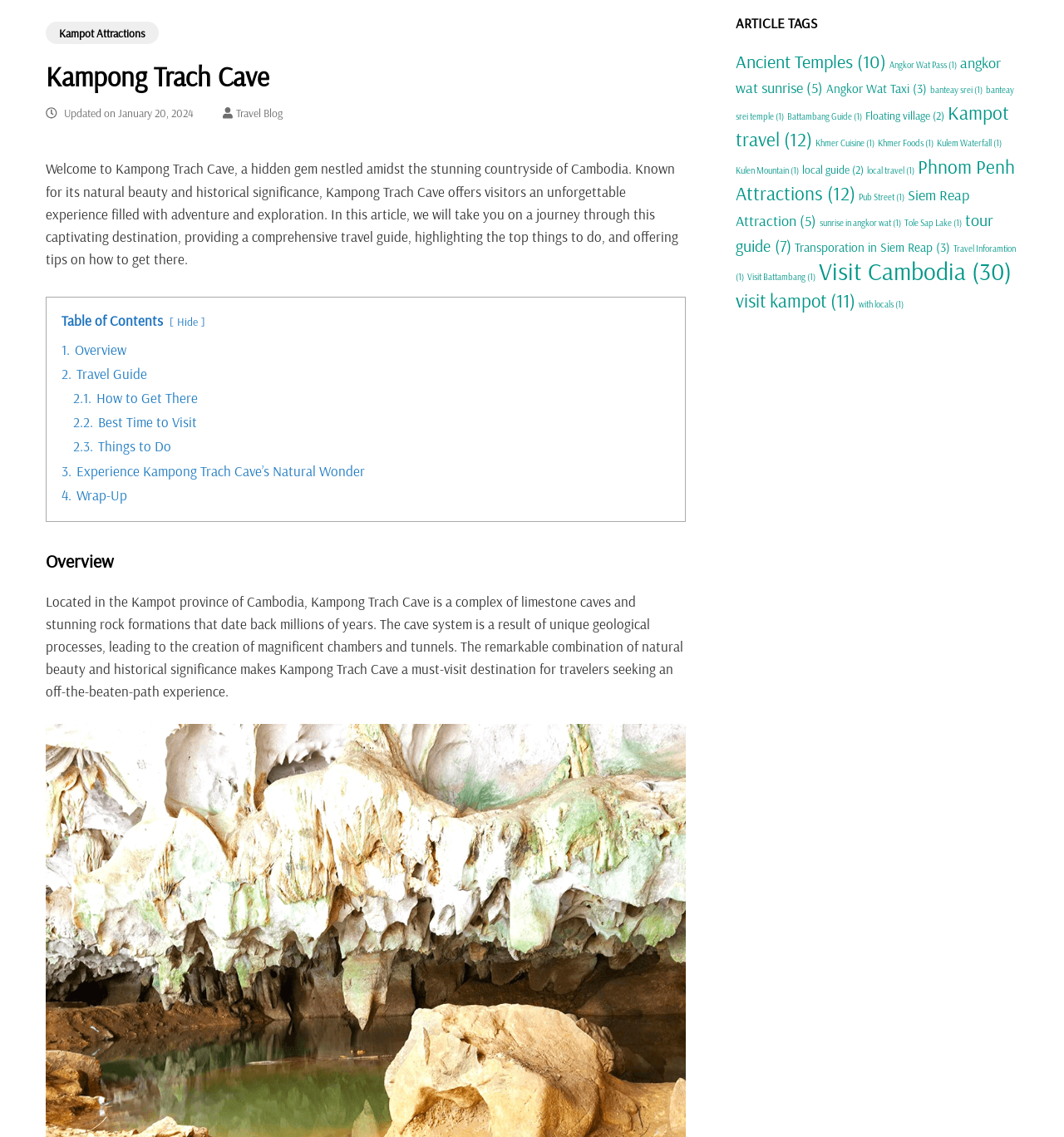Provide the bounding box coordinates for the specified HTML element described in this description: "Tole Sap Lake (1)". The coordinates should be four float numbers ranging from 0 to 1, in the format [left, top, right, bottom].

[0.85, 0.191, 0.904, 0.201]